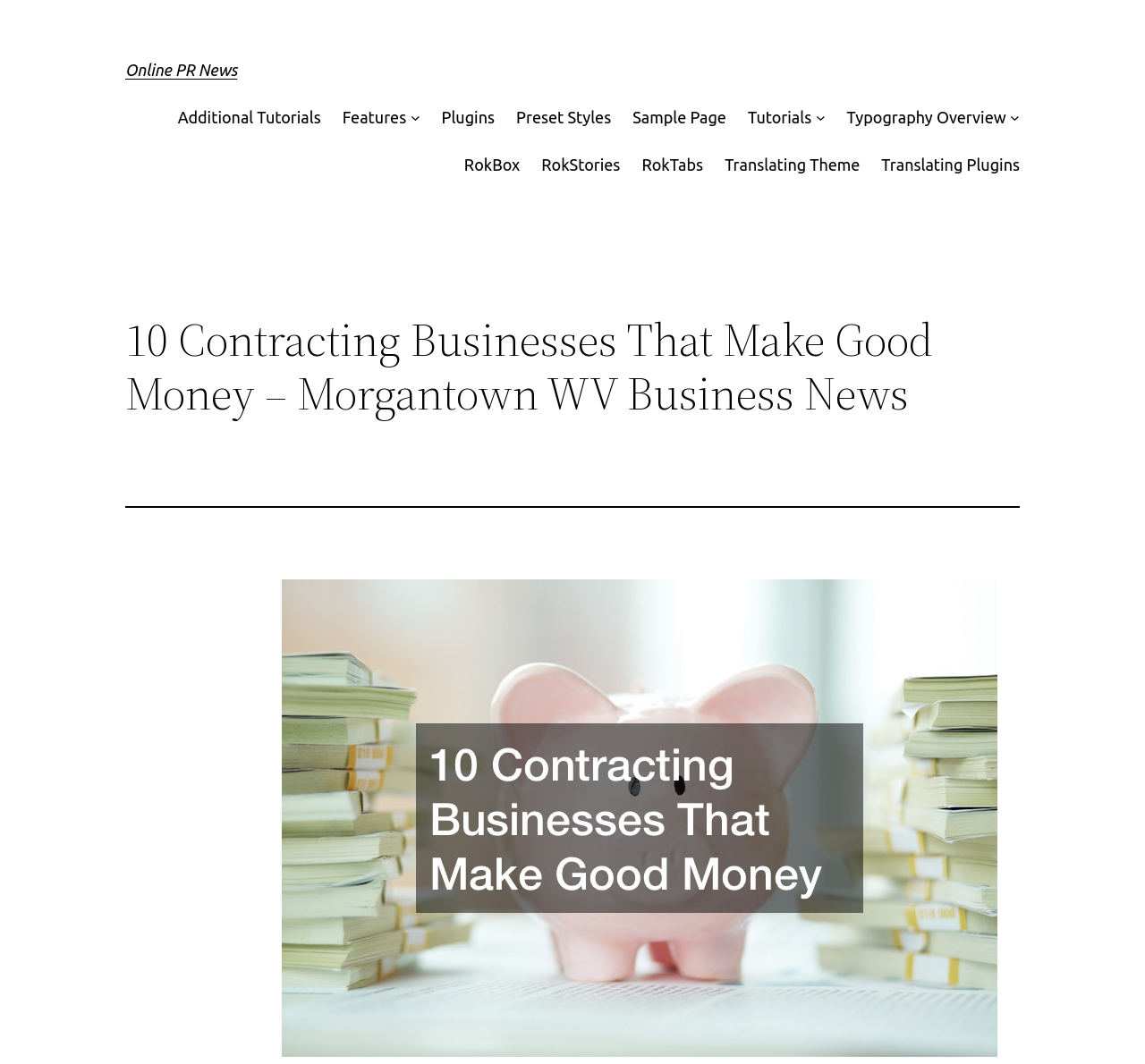Specify the bounding box coordinates of the area to click in order to follow the given instruction: "Click on the 'Additional Tutorials' link."

[0.155, 0.098, 0.28, 0.122]